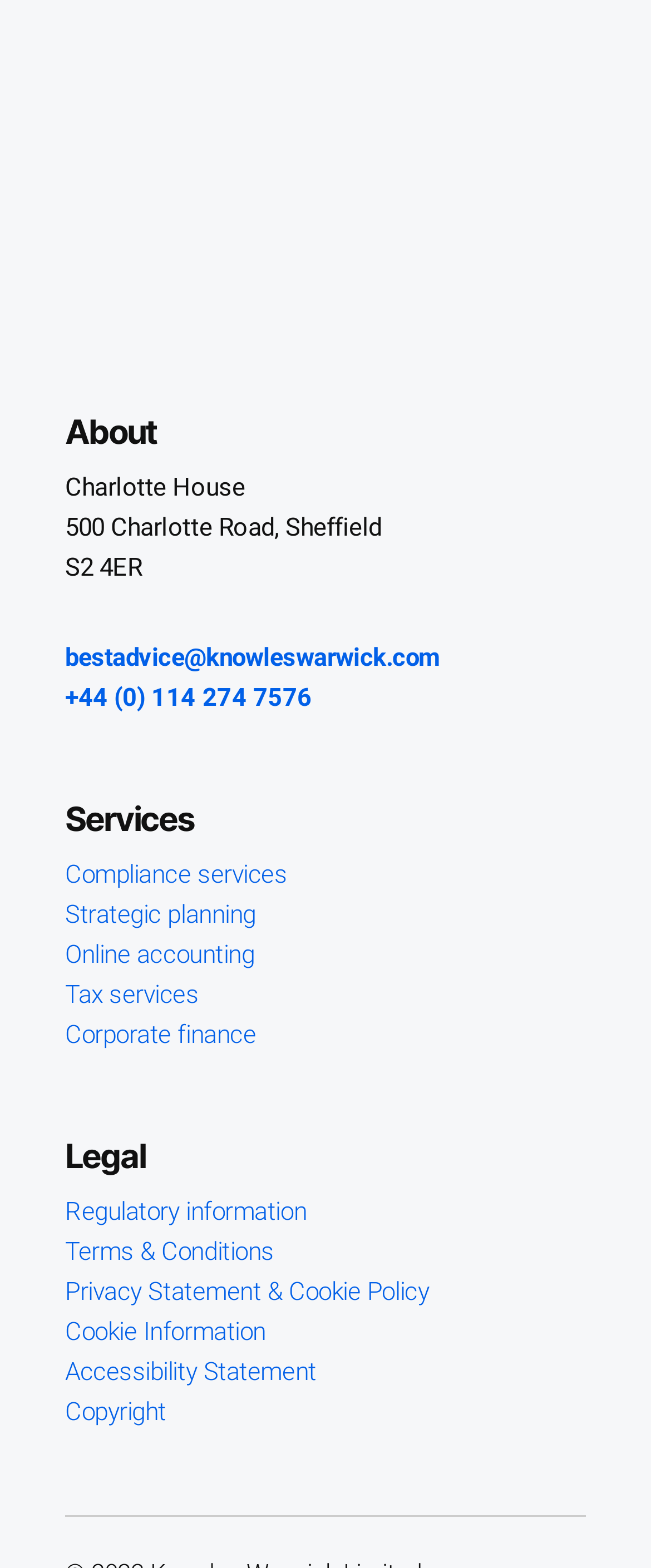What is the address of Charlotte House?
From the image, provide a succinct answer in one word or a short phrase.

500 Charlotte Road, Sheffield S2 4ER